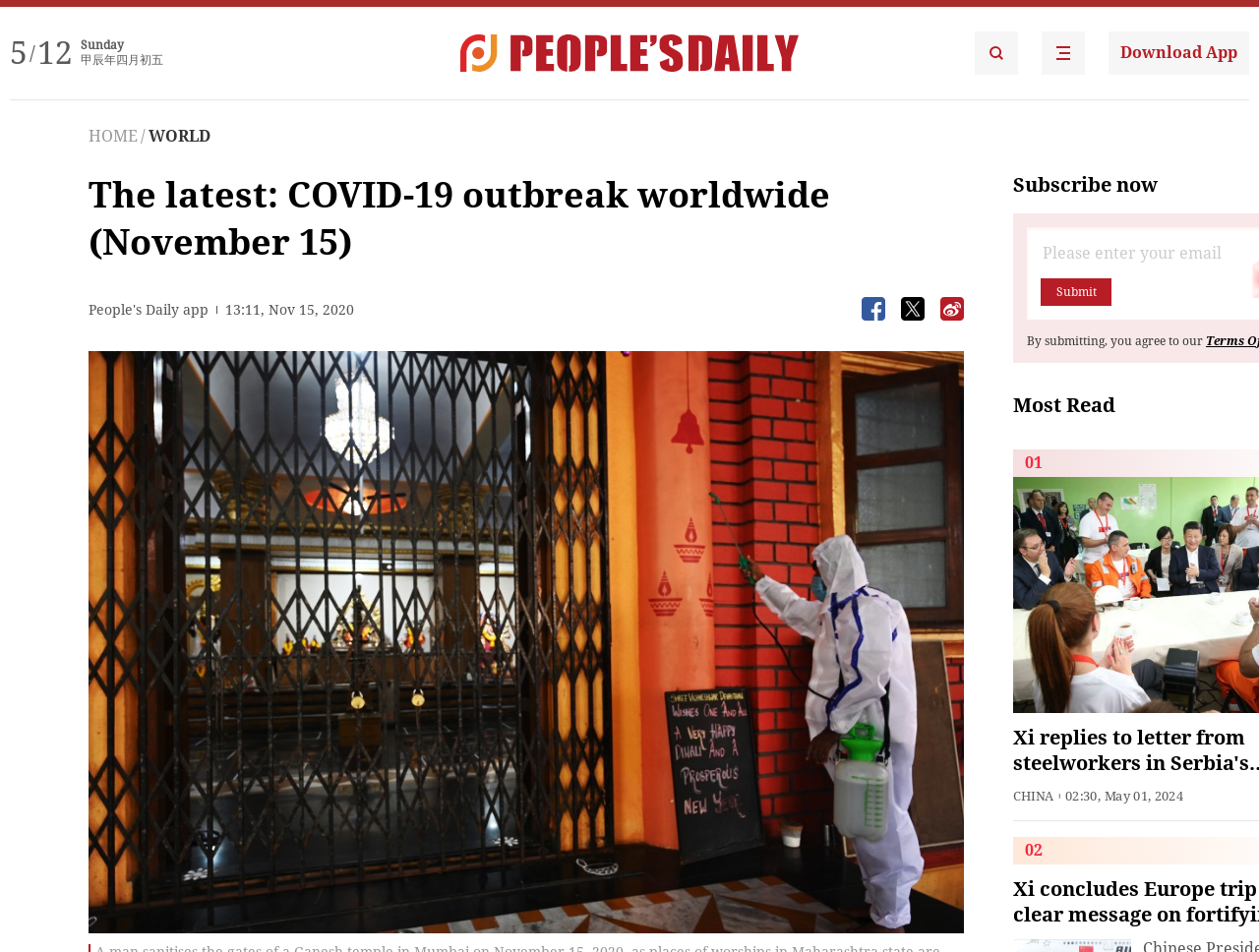Identify the bounding box for the described UI element: "People's Daily Search Details".

[0.774, 0.033, 0.809, 0.079]